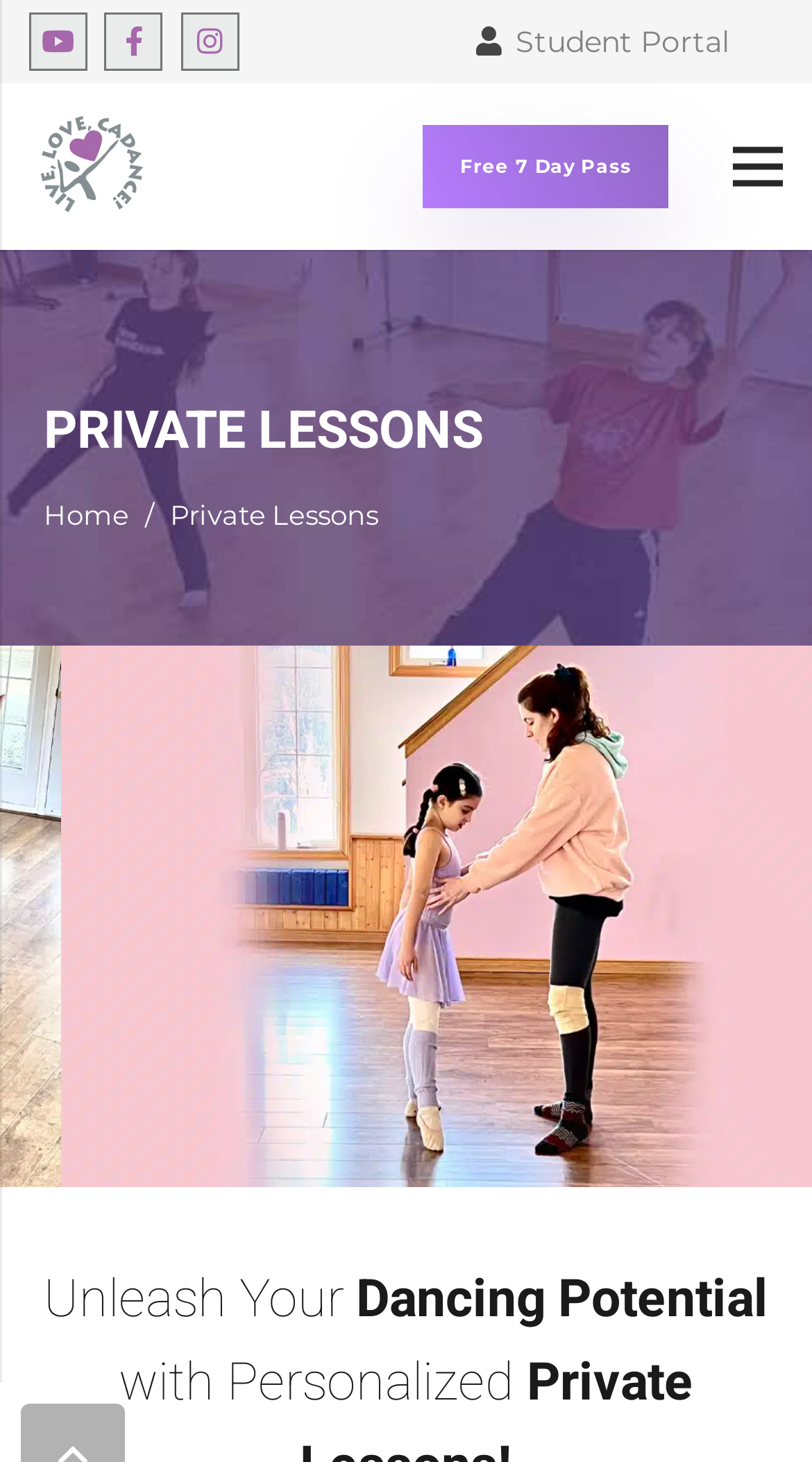Utilize the information from the image to answer the question in detail:
What is the navigation menu?

The navigation menu is a link located at the top-right corner of the webpage, bounded by the coordinates [0.874, 0.078, 0.993, 0.15]. It is labeled as 'Menu' and likely contains links to other sections of the webpage.